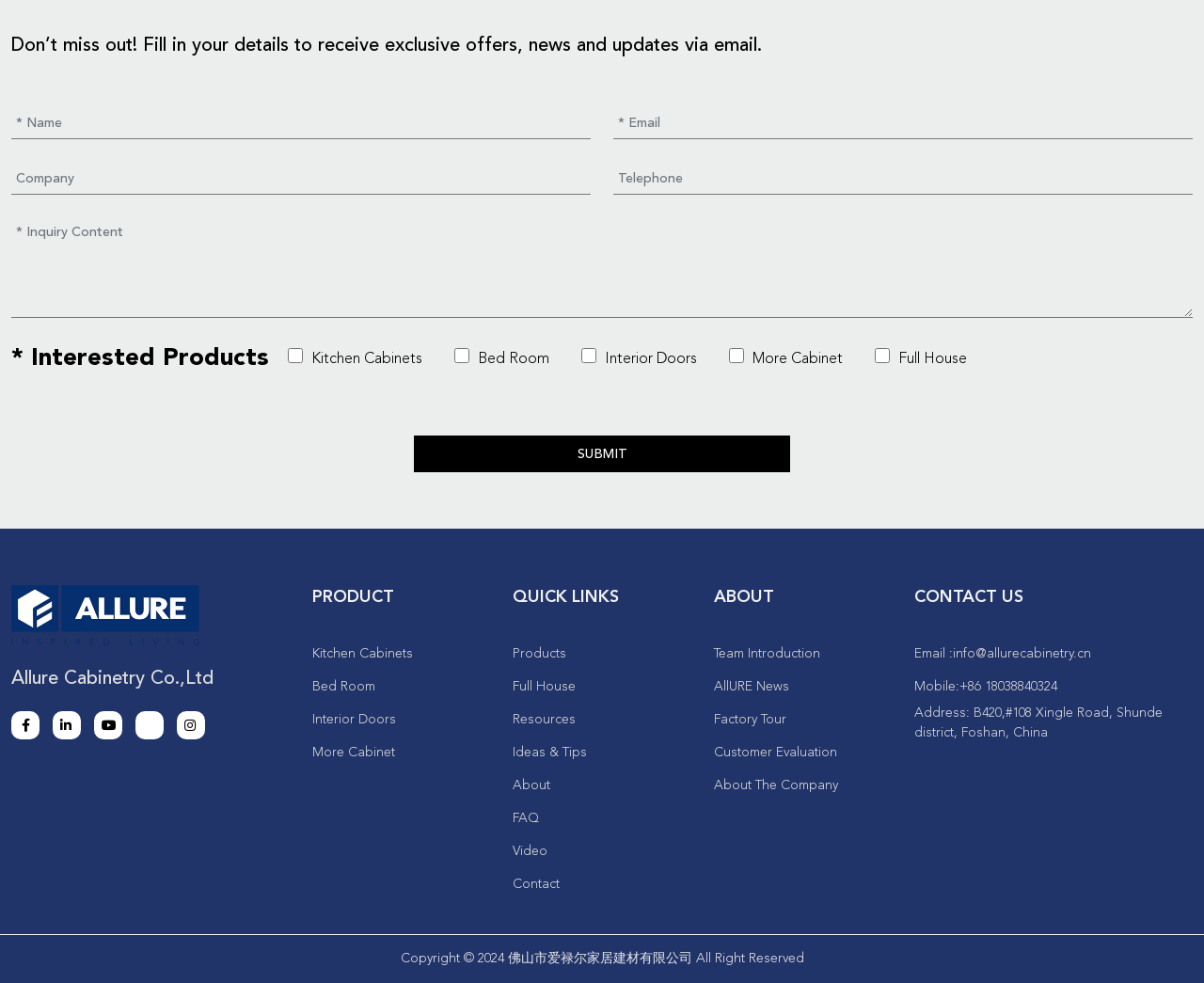Indicate the bounding box coordinates of the element that needs to be clicked to satisfy the following instruction: "Visit the Products page". The coordinates should be four float numbers between 0 and 1, i.e., [left, top, right, bottom].

[0.426, 0.658, 0.471, 0.672]